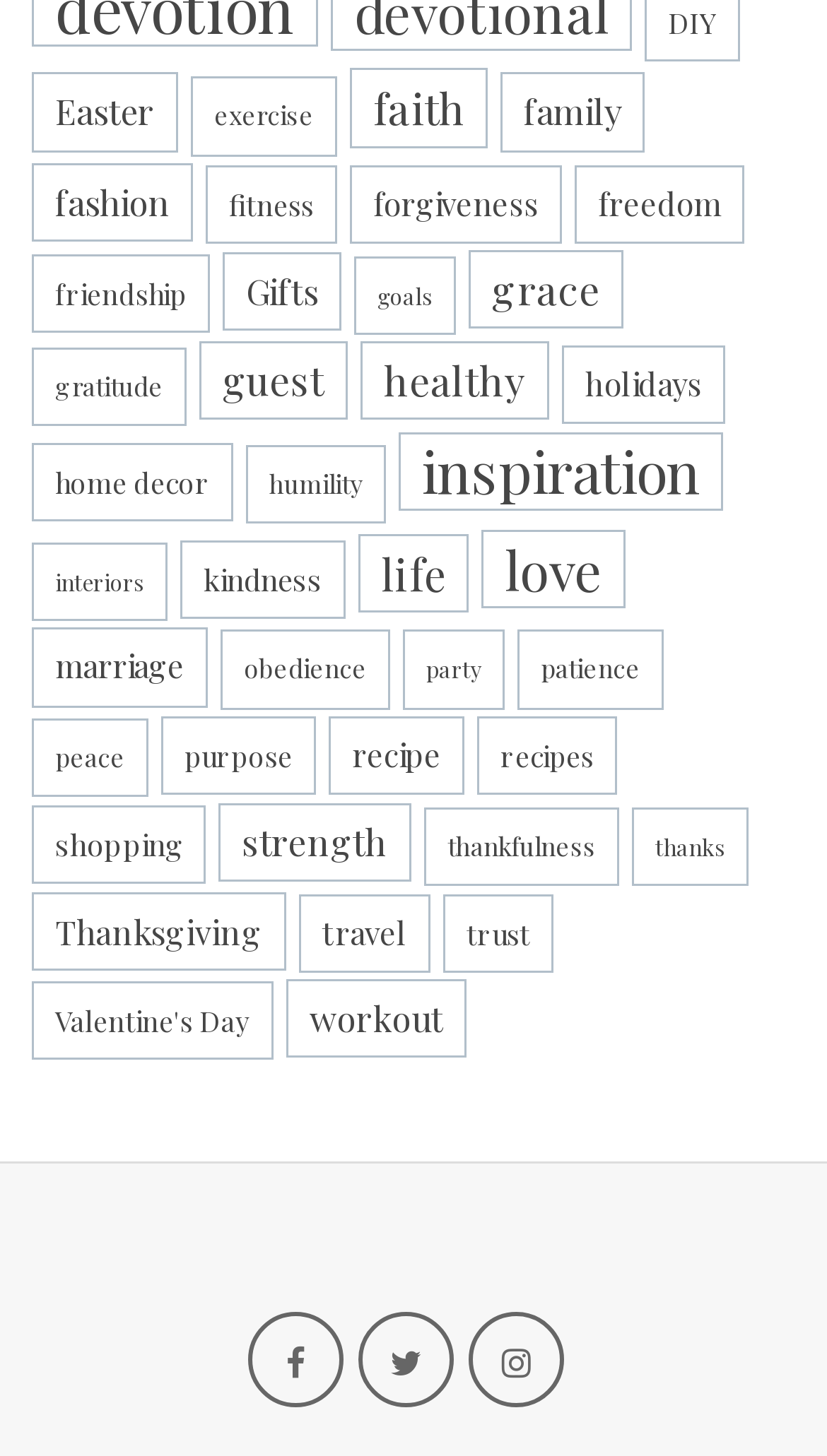Determine the bounding box coordinates of the element's region needed to click to follow the instruction: "Click on the 'home decor' link". Provide these coordinates as four float numbers between 0 and 1, formatted as [left, top, right, bottom].

[0.038, 0.304, 0.282, 0.358]